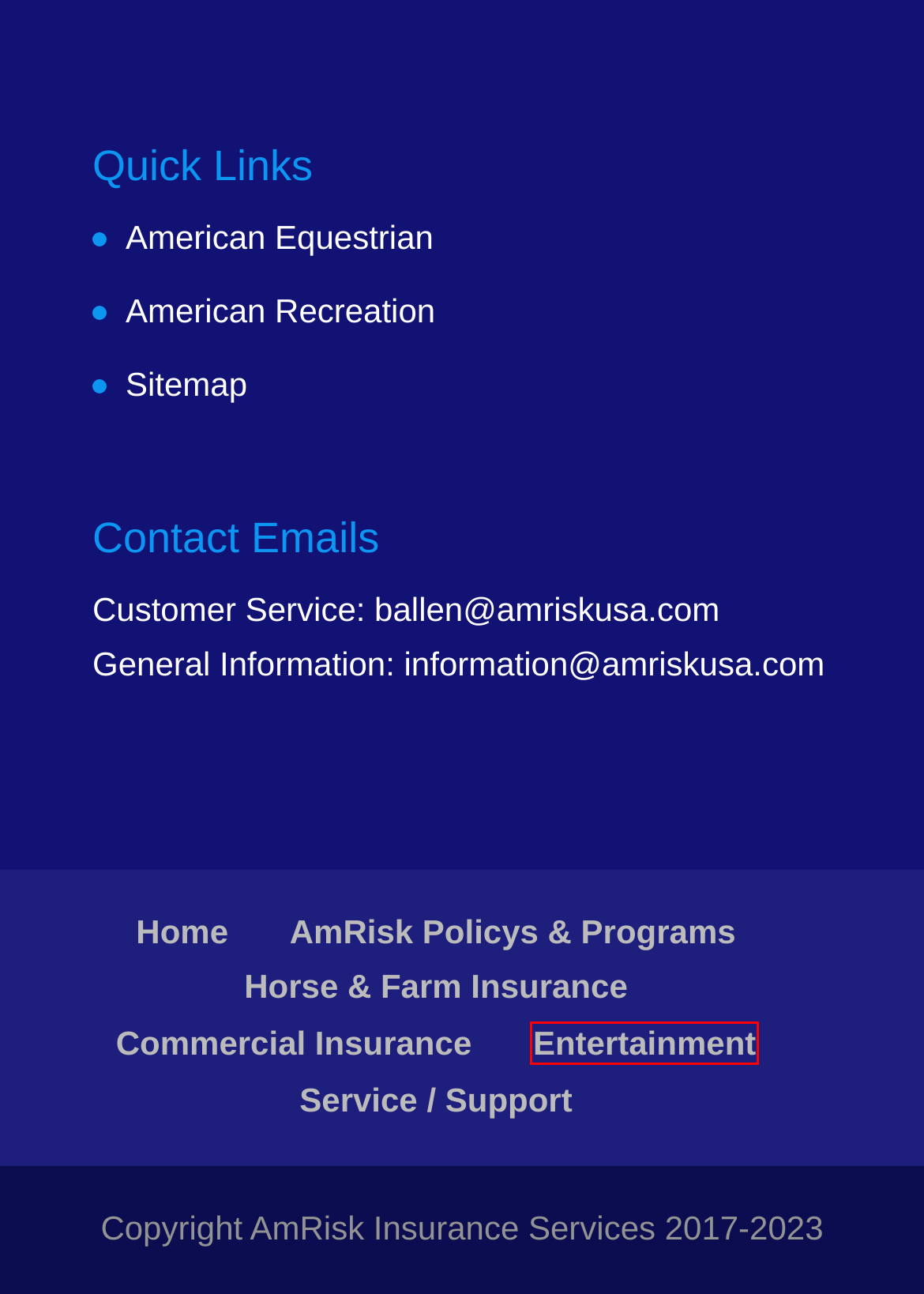You have a screenshot of a webpage, and a red bounding box highlights an element. Select the webpage description that best fits the new page after clicking the element within the bounding box. Options are:
A. Commercial Insurance - AmRisk Insurance & Financial Services
B. Entertainment & Recreation Insurance - AmRisk Insurance & Financial Services
C. AmRisk Policys & Programs - AmRisk Insurance & Financial Services
D. AEA Home - American Equestrian Alliance
E. AmRisk Home - AmRisk Insurance & Financial Services
F. Special Event Quote
G. Horse & Farm Insurance - AmRisk Insurance & Financial Services
H. AmRisk Customer Service - AmRisk Insurance & Financial Services

B